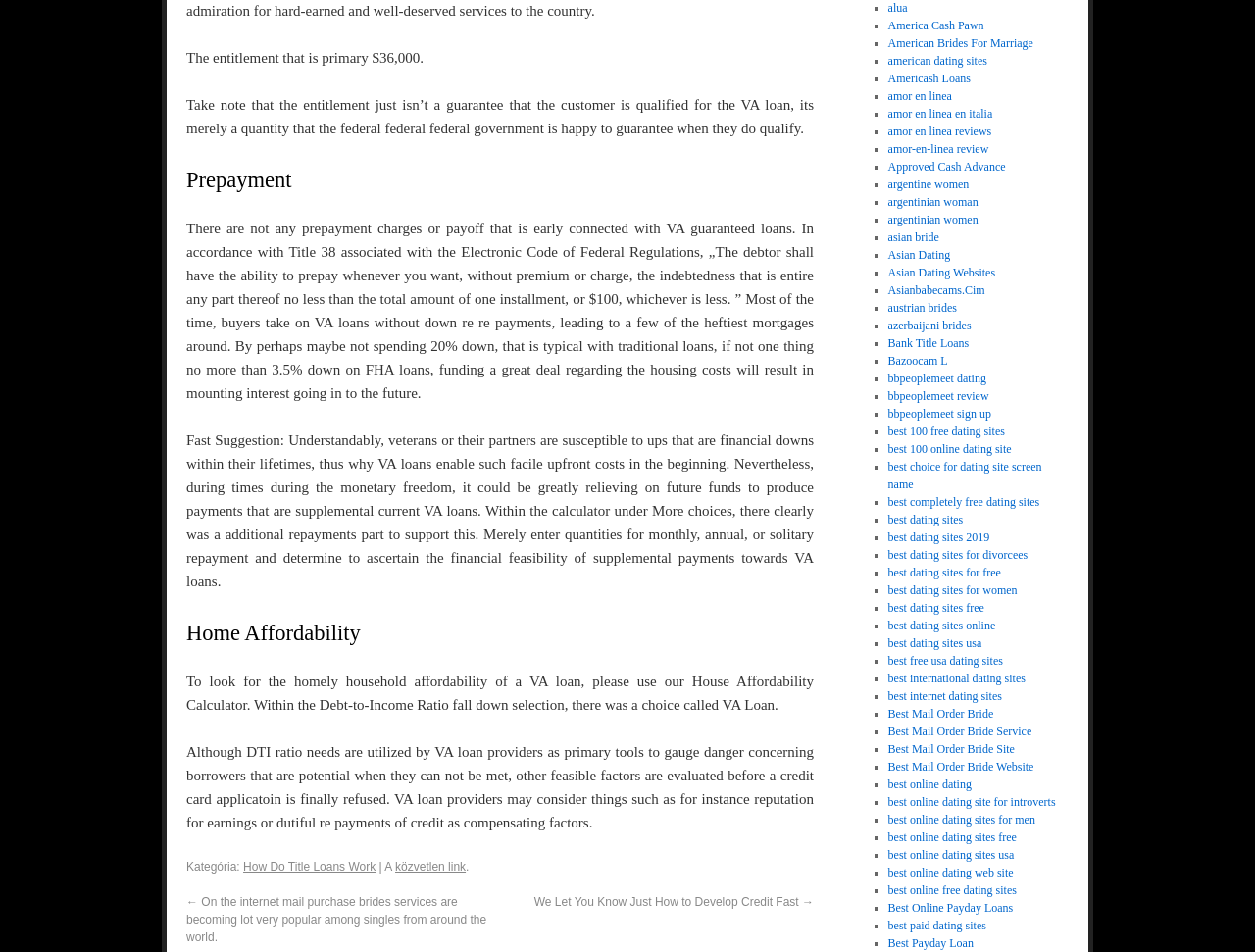Determine the bounding box coordinates of the target area to click to execute the following instruction: "Click on 'Approved Cash Advance'."

[0.707, 0.168, 0.801, 0.182]